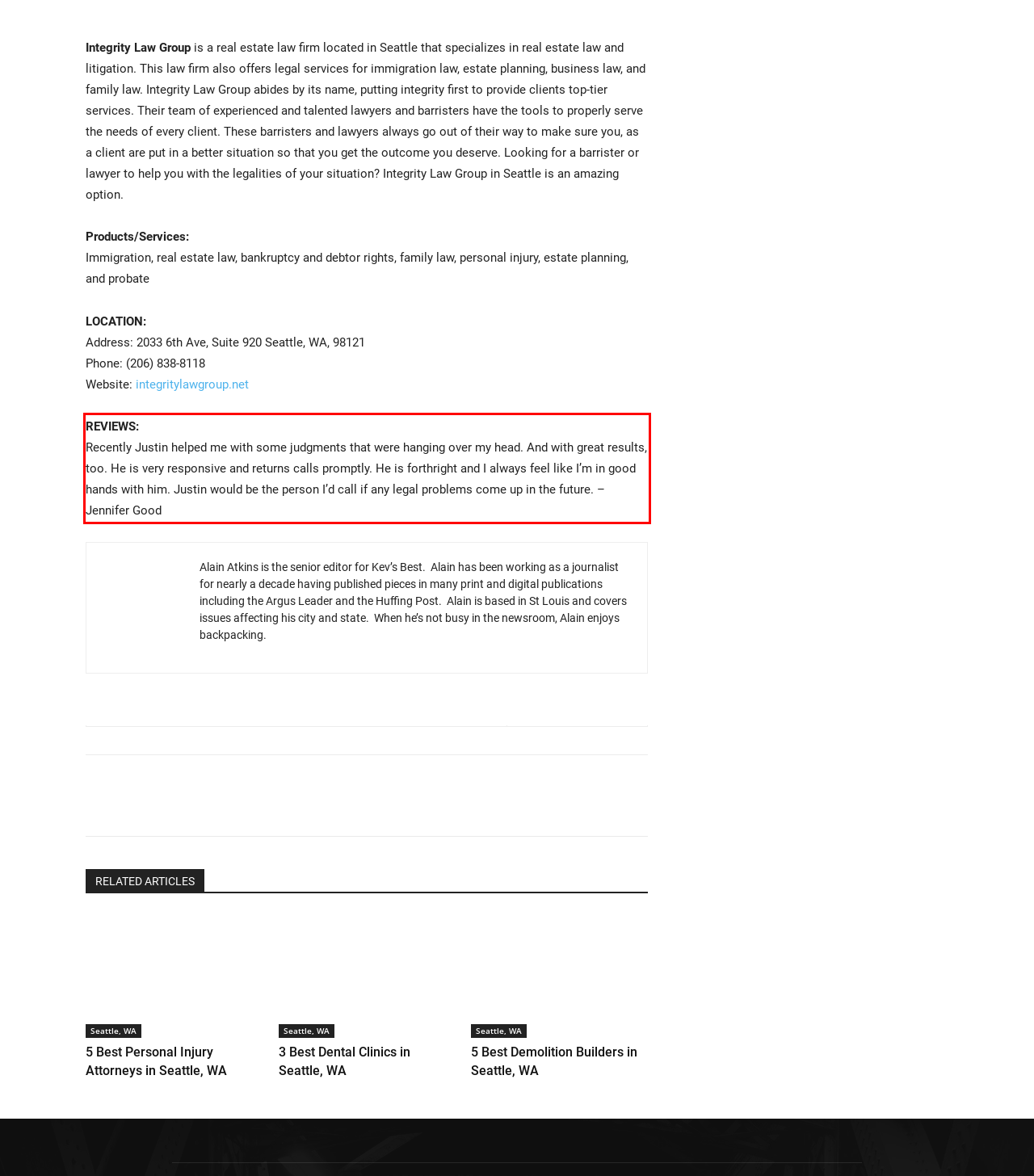Please examine the screenshot of the webpage and read the text present within the red rectangle bounding box.

REVIEWS: Recently Justin helped me with some judgments that were hanging over my head. And with great results, too. He is very responsive and returns calls promptly. He is forthright and I always feel like I’m in good hands with him. Justin would be the person I’d call if any legal problems come up in the future. – Jennifer Good